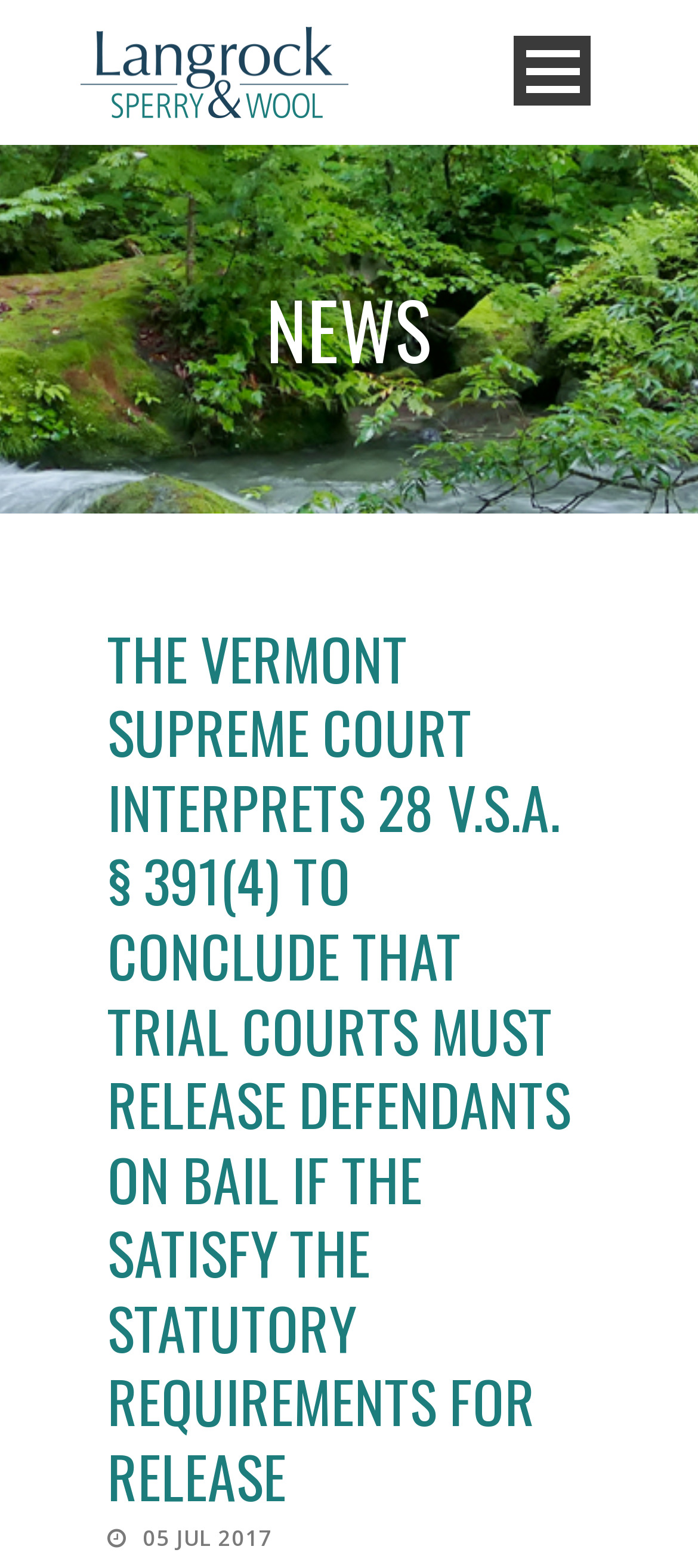Identify the bounding box coordinates of the specific part of the webpage to click to complete this instruction: "Click on the 'Home' link".

[0.115, 0.109, 0.885, 0.166]